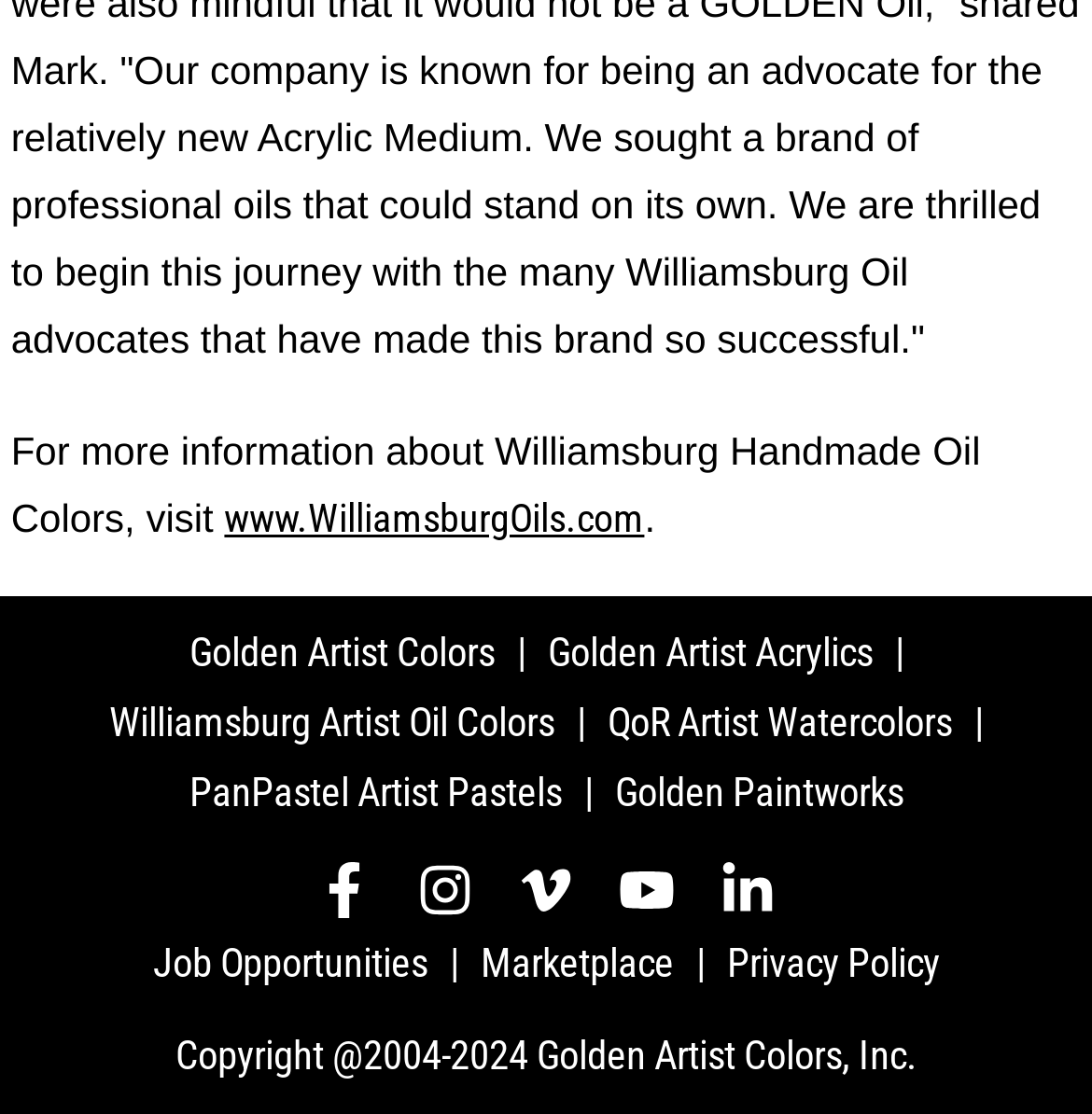Locate the bounding box coordinates of the area to click to fulfill this instruction: "visit Williamsburg Oils website". The bounding box should be presented as four float numbers between 0 and 1, in the order [left, top, right, bottom].

[0.205, 0.446, 0.59, 0.486]